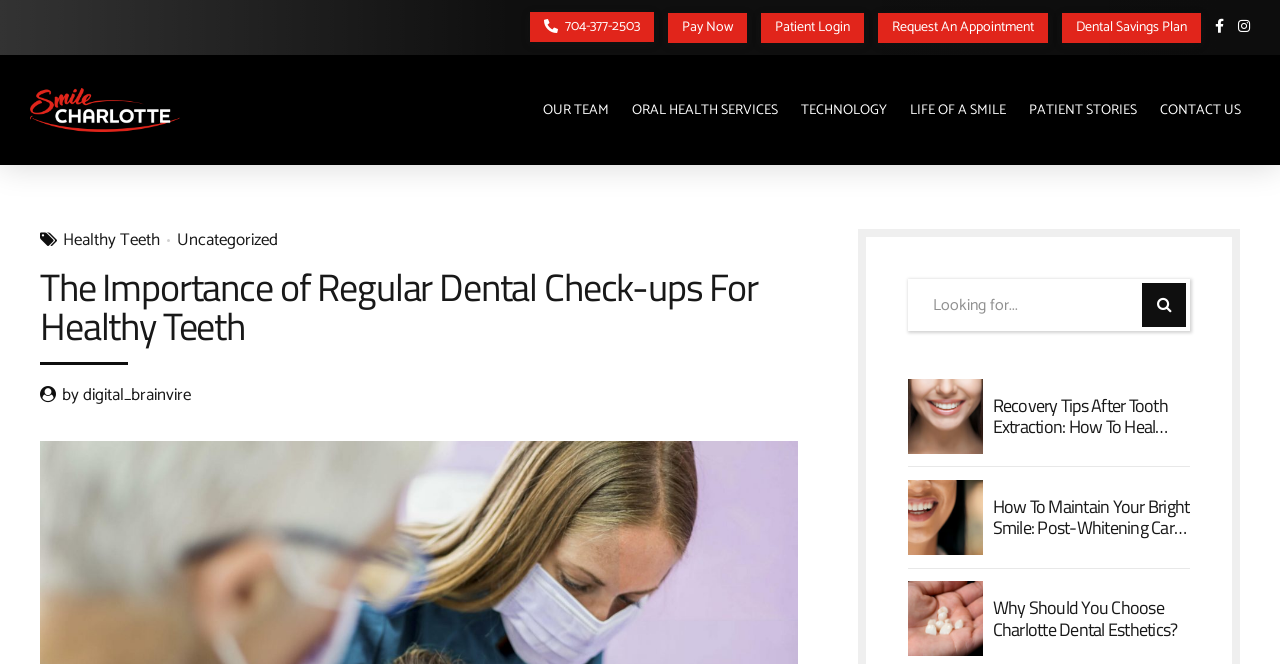Articulate a detailed summary of the webpage's content and design.

The webpage is about dental care and services, with a focus on regular dental check-ups for healthy teeth. At the top, there are five links to different pages, including "Patient Login" and "Request An Appointment", aligned horizontally. To the right of these links, there are two social media icons. Below these links, there is a larger link with an image, titled "Family Dentistry in Charlotte | General Dentist | Smile Charlotte".

The main content of the page is divided into sections. The first section has a heading "The Importance of Regular Dental Check-ups For Healthy Teeth" and includes links to categories such as "Healthy Teeth" and "Uncategorized". Below this, there is a section with a search bar and a button.

The next section features three articles or blog posts, each with an image and a heading. The articles are titled "Recovery Tips After Tooth Extraction: How To Heal Faster", "How To Maintain Your Bright Smile: Post-Whitening Care Tips", and "Why Should You Choose Charlotte Dental Esthetics?". Each article has a link to read more.

At the top of the page, there are also several links to different pages, including "OUR TEAM", "ORAL HEALTH SERVICES", "TECHNOLOGY", "LIFE OF A SMILE", "PATIENT STORIES", and "CONTACT US", aligned horizontally.